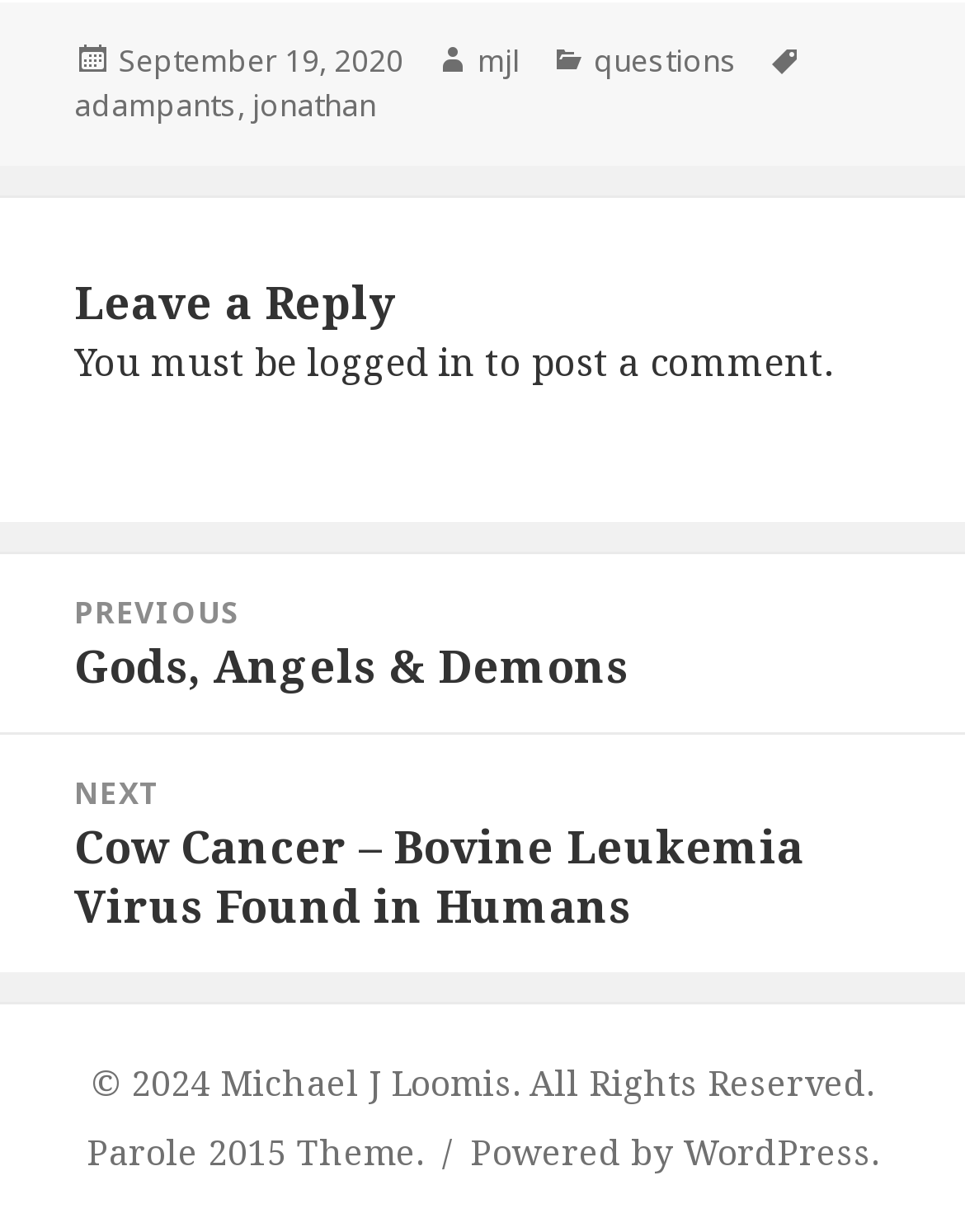Could you highlight the region that needs to be clicked to execute the instruction: "Search for something"?

None